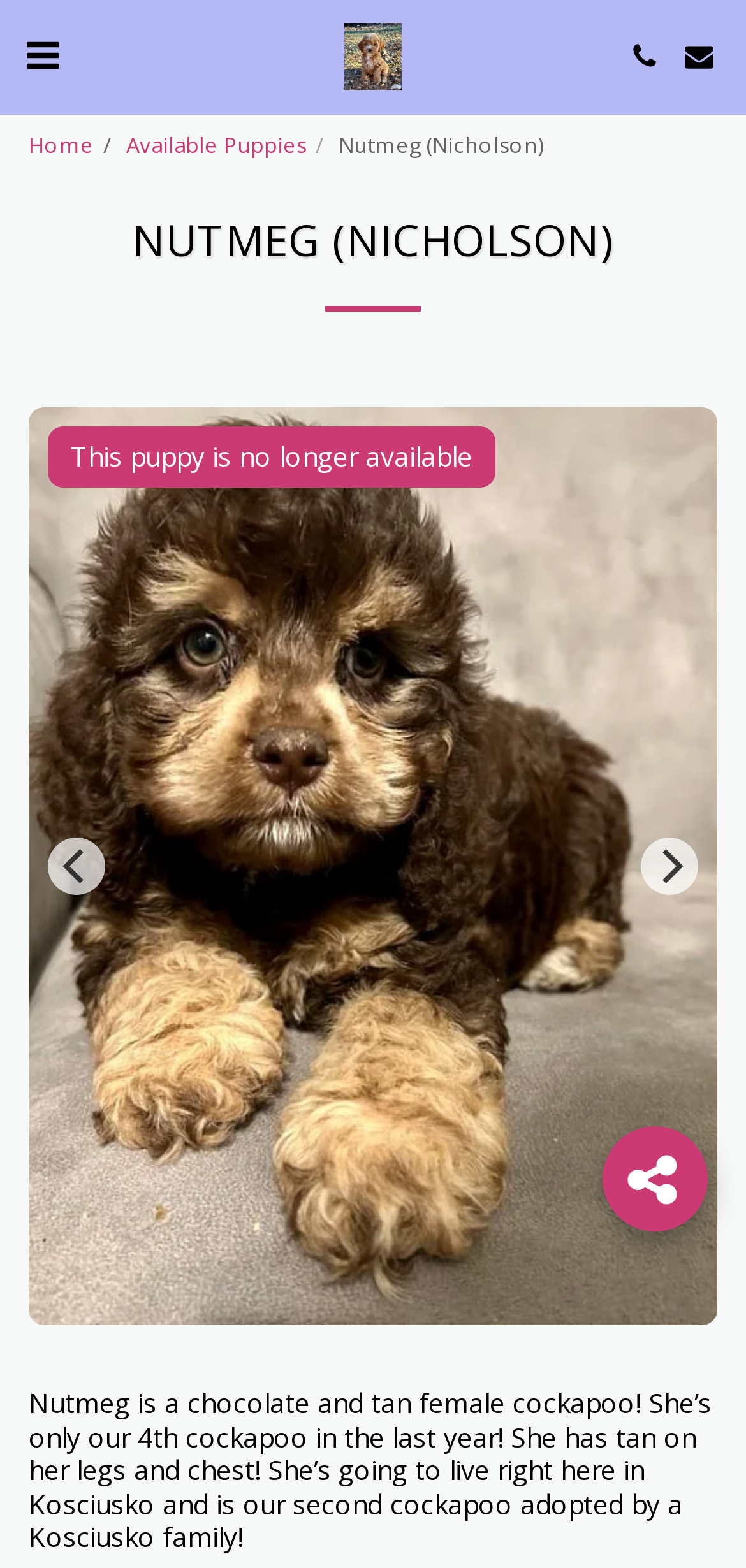Find the bounding box coordinates of the element I should click to carry out the following instruction: "view available puppies".

[0.169, 0.083, 0.41, 0.101]